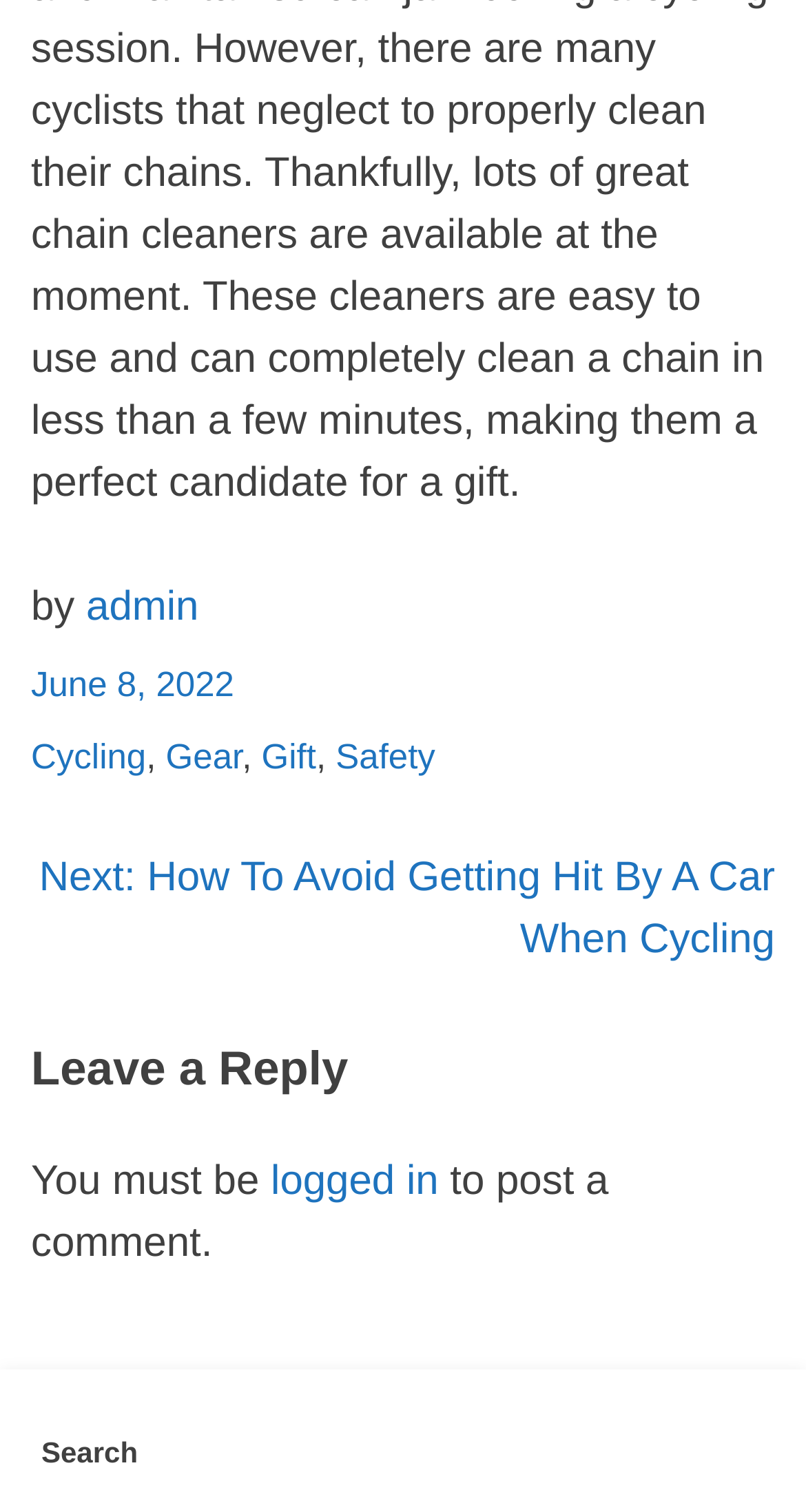How many links are in the footer section?
Offer a detailed and full explanation in response to the question.

I counted the number of links in the footer section, which are 'admin', 'June 8, 2022', 'Cycling', 'Gear', and 'Safety'.